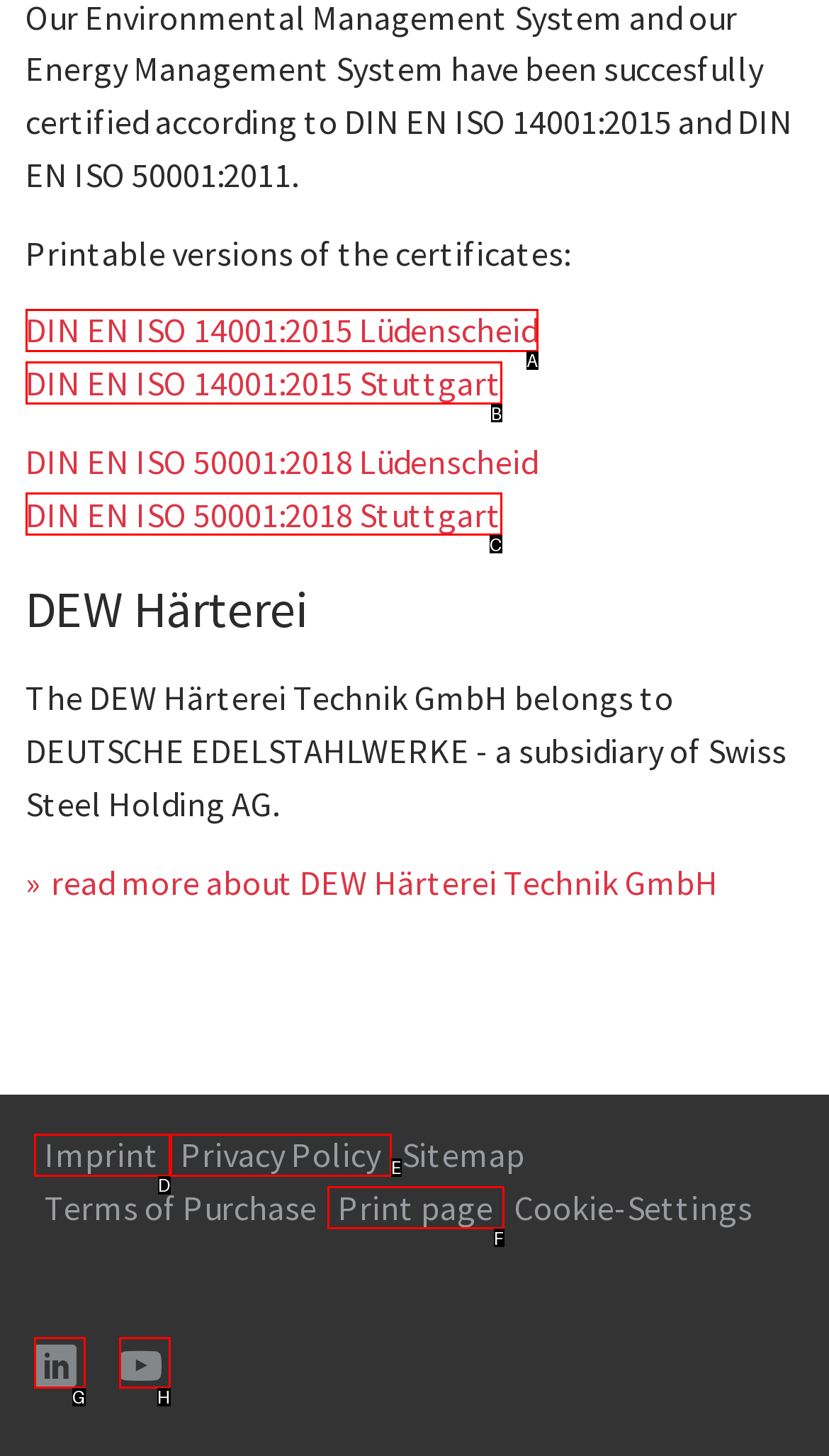Select the HTML element that matches the description: YouTube. Provide the letter of the chosen option as your answer.

H